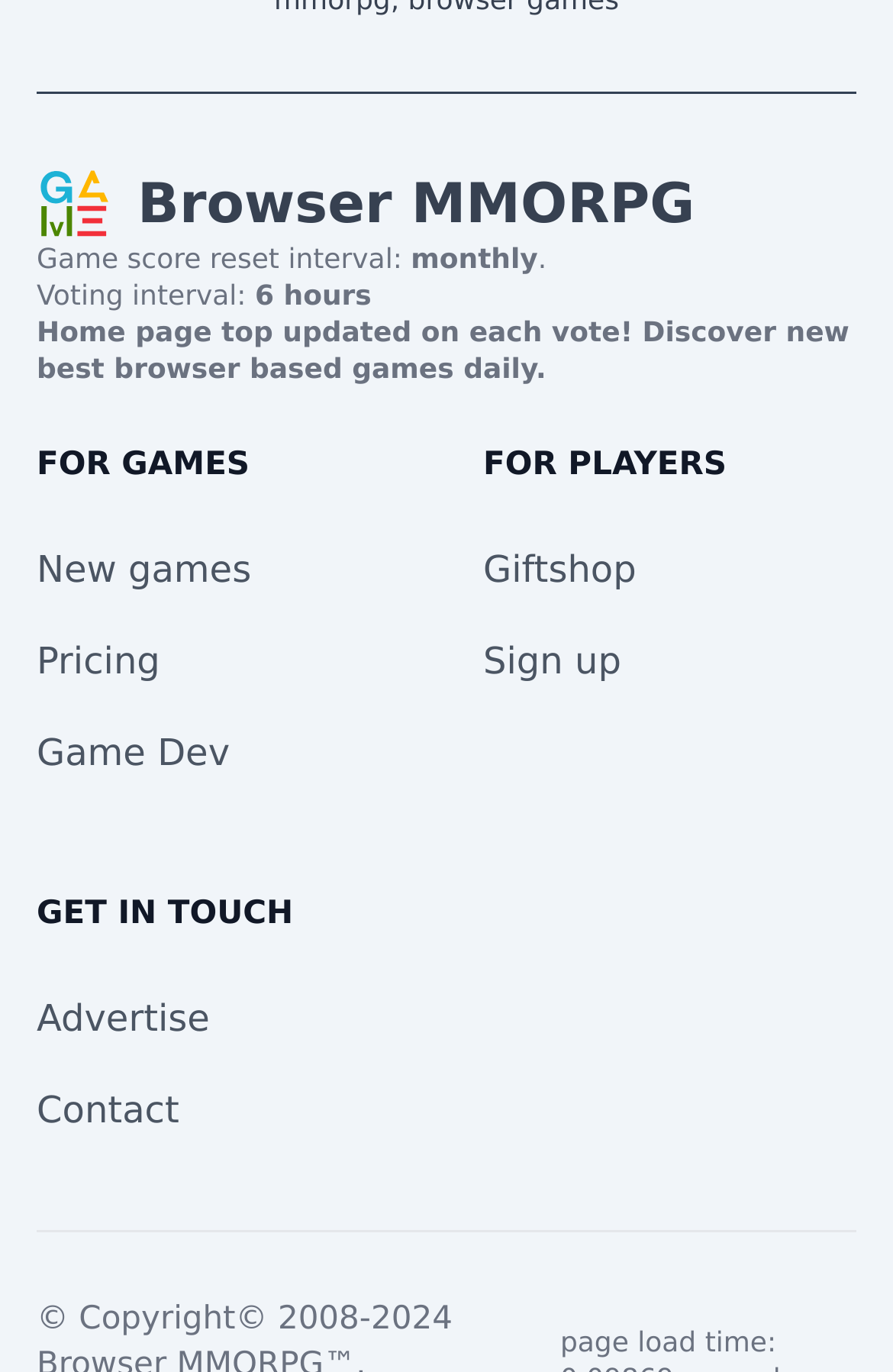What is the purpose of the 'Giftshop' link?
Carefully analyze the image and provide a detailed answer to the question.

The 'Giftshop' link is located under the 'FOR PLAYERS' heading, suggesting that it is a section for players to purchase gifts, possibly related to the games on the website.